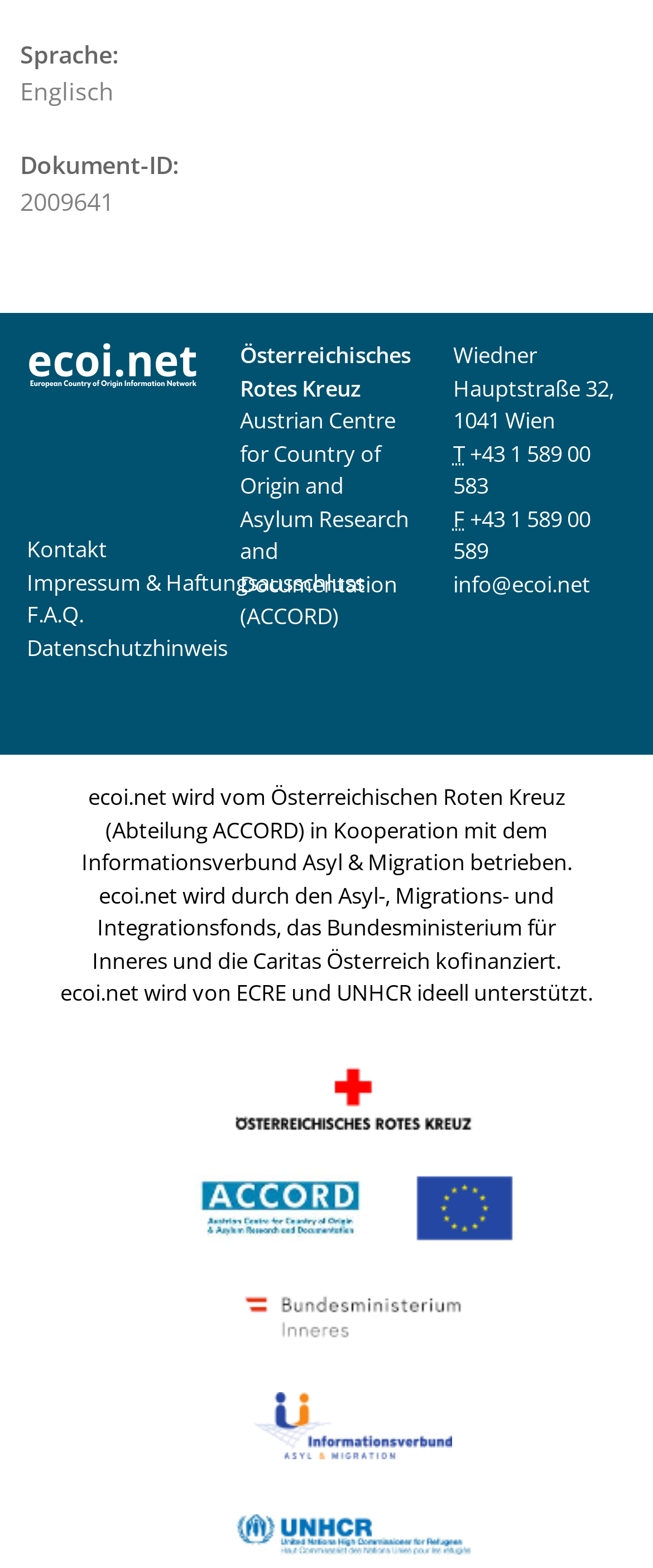Based on the element description, predict the bounding box coordinates (top-left x, top-left y, bottom-right x, bottom-right y) for the UI element in the screenshot: The Academy

None